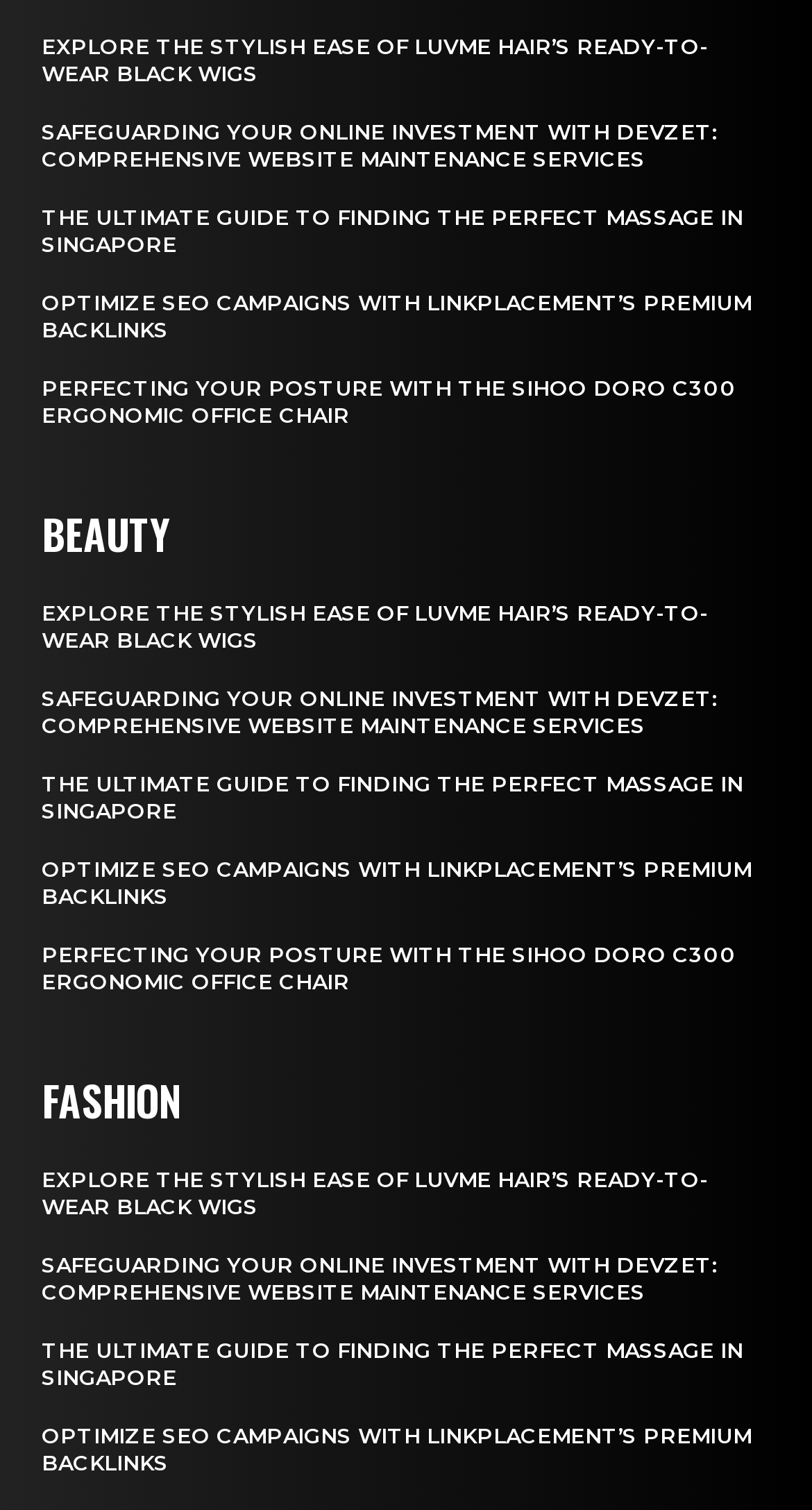What is the topic of the third heading?
Based on the image, give a one-word or short phrase answer.

Massage in Singapore